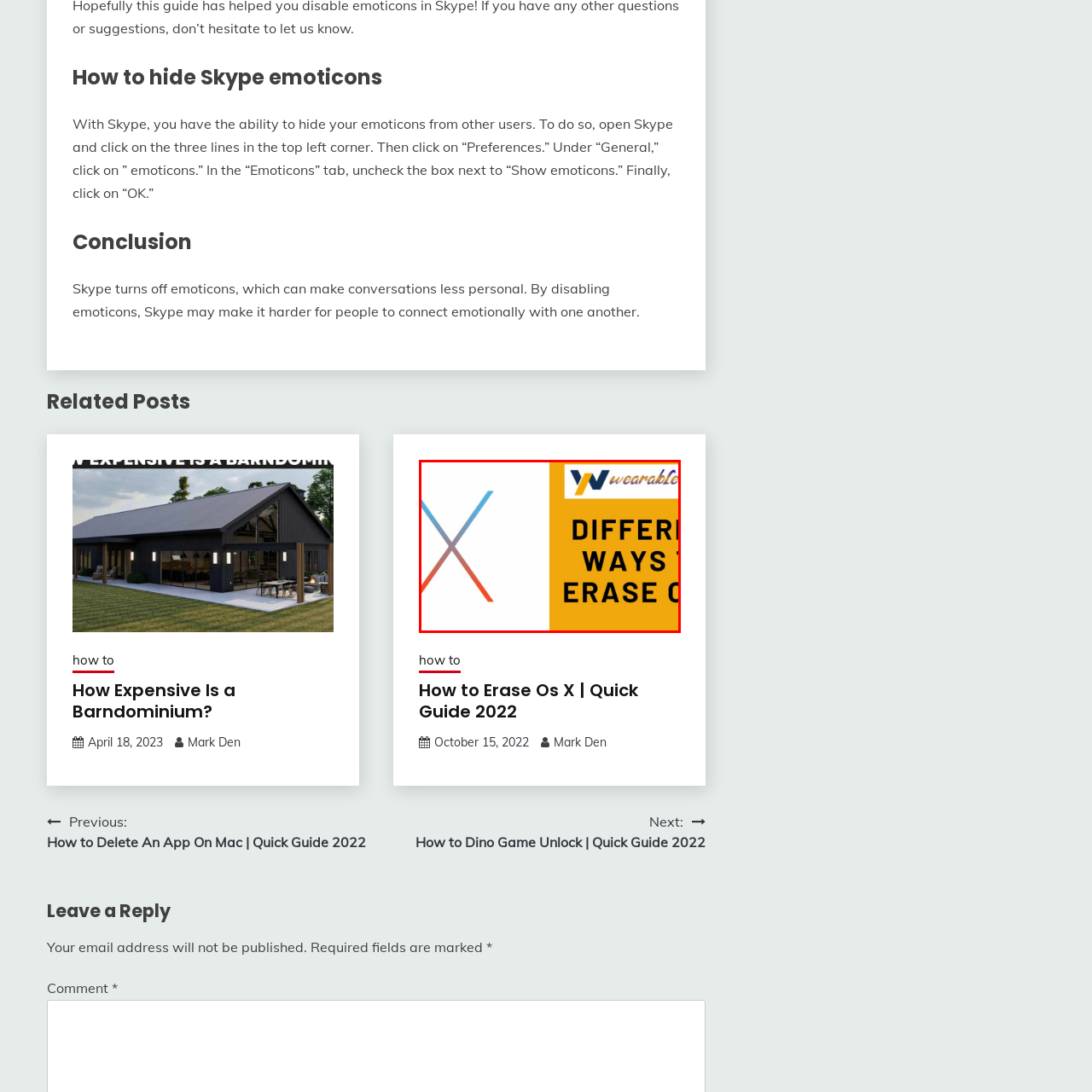What is the aesthetic of the OS X logo?
Look at the image within the red bounding box and respond with a single word or phrase.

sleek and modern